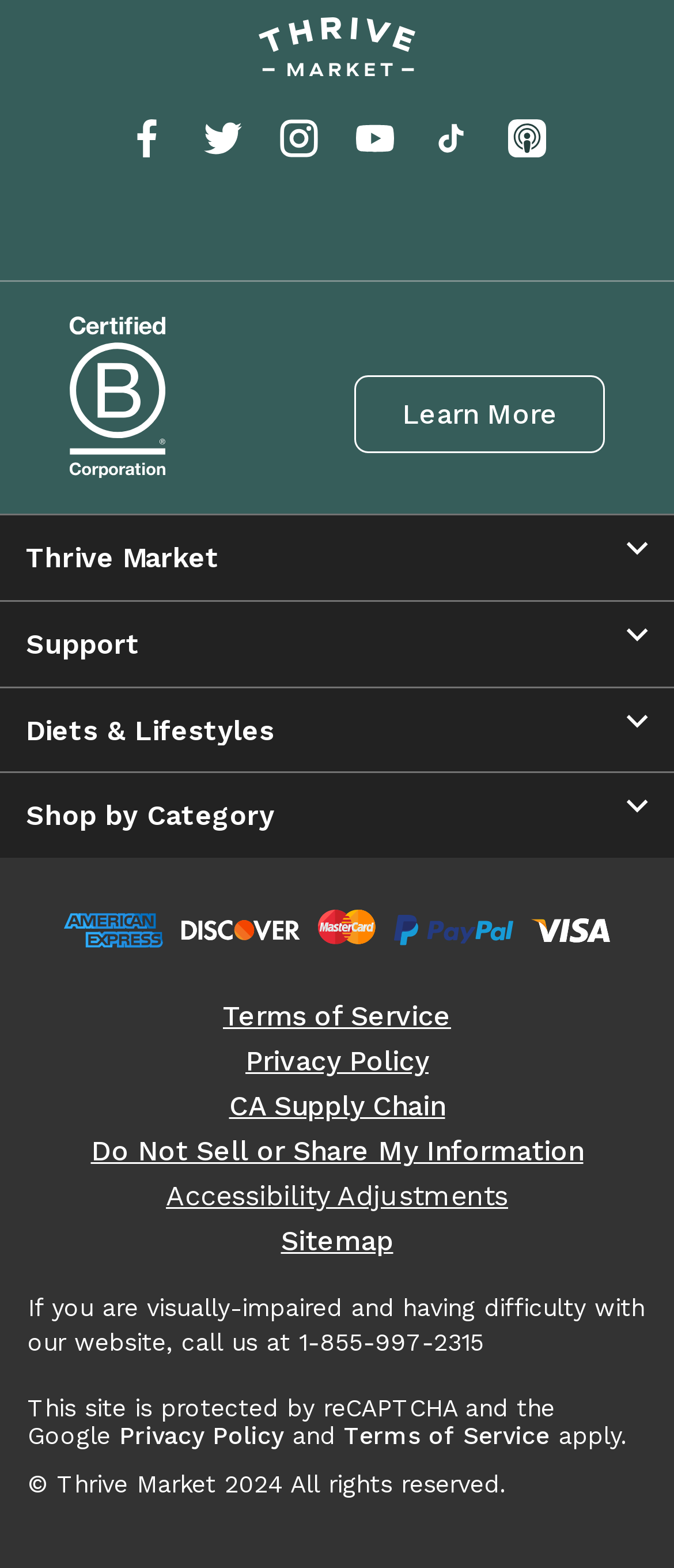Can you find the bounding box coordinates for the element that needs to be clicked to execute this instruction: "Go to My Aisle"? The coordinates should be given as four float numbers between 0 and 1, i.e., [left, top, right, bottom].

[0.0, 0.011, 1.0, 0.052]